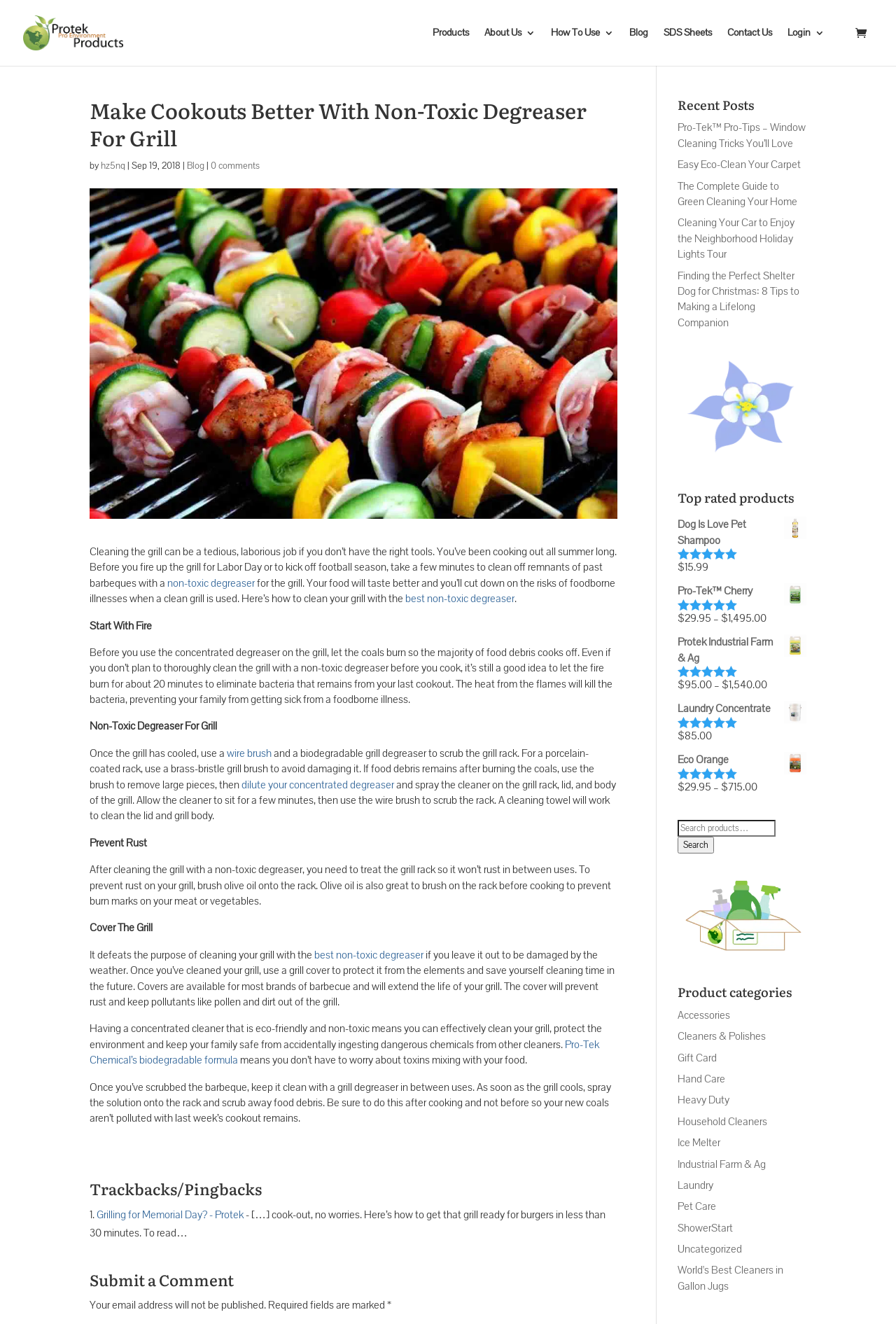Return the bounding box coordinates of the UI element that corresponds to this description: "March/April 2021". The coordinates must be given as four float numbers in the range of 0 and 1, [left, top, right, bottom].

None